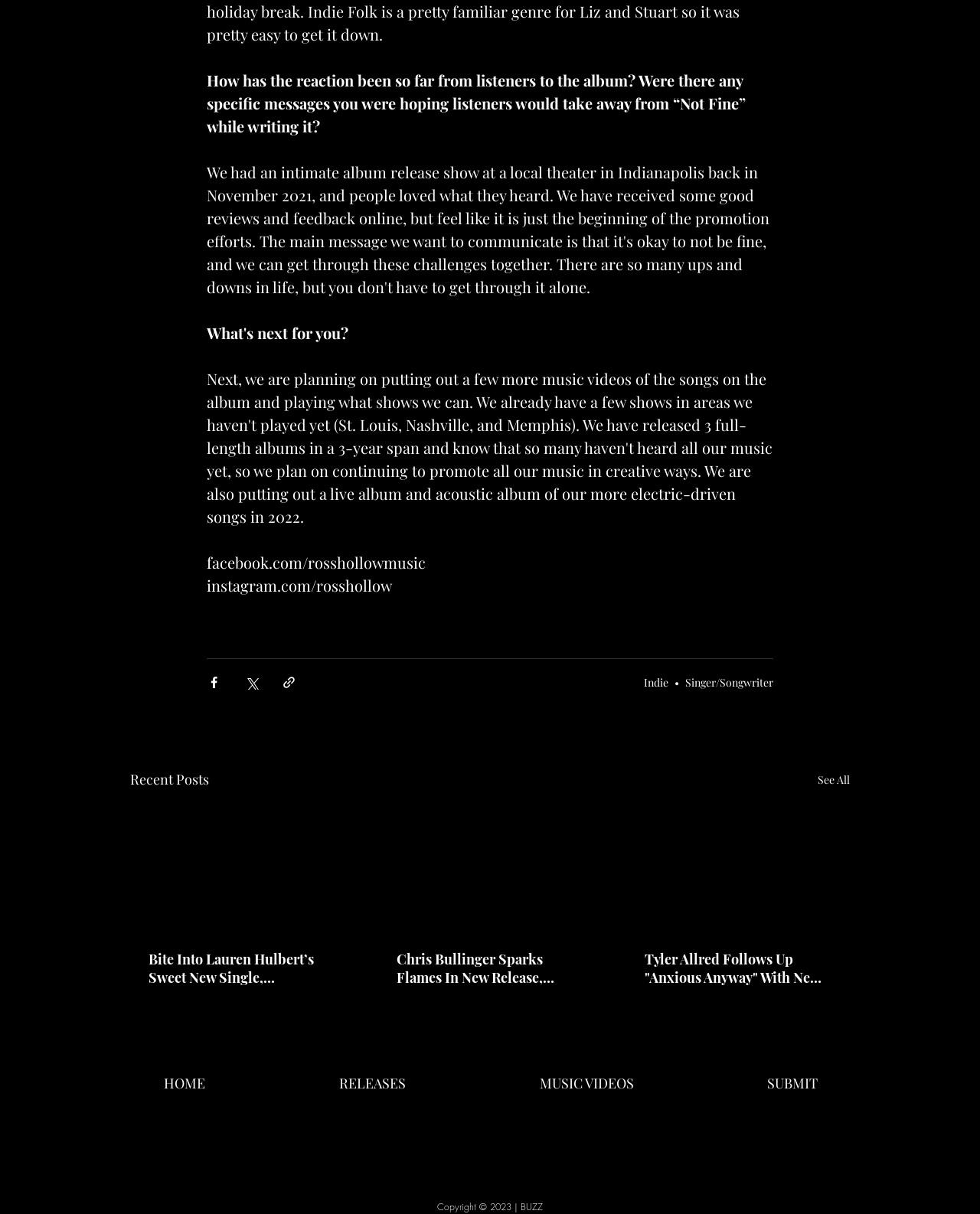Can you specify the bounding box coordinates of the area that needs to be clicked to fulfill the following instruction: "Go to the home page"?

[0.098, 0.878, 0.277, 0.906]